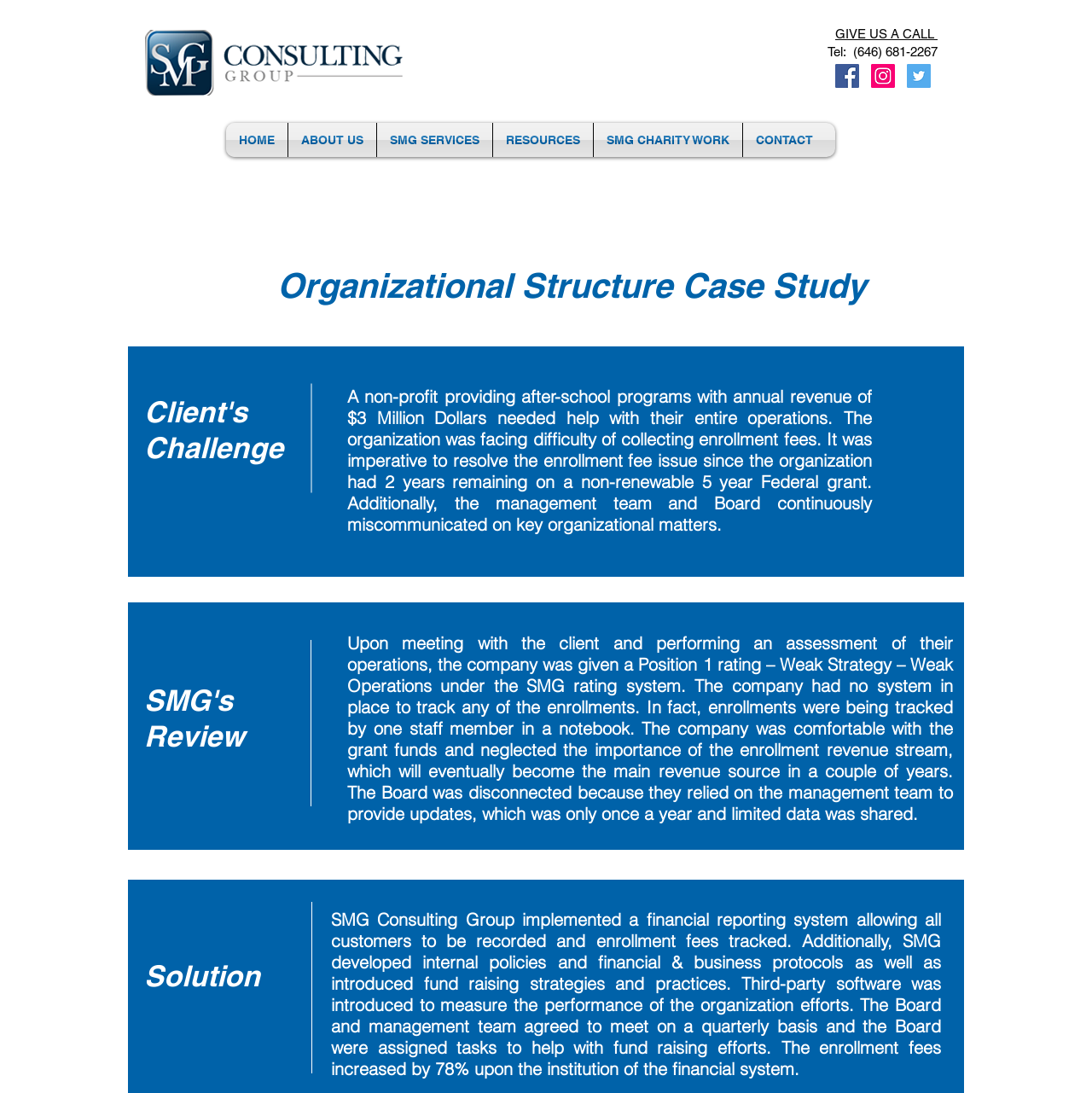Provide the bounding box for the UI element matching this description: "SMG CHARITY WORK".

[0.544, 0.112, 0.68, 0.144]